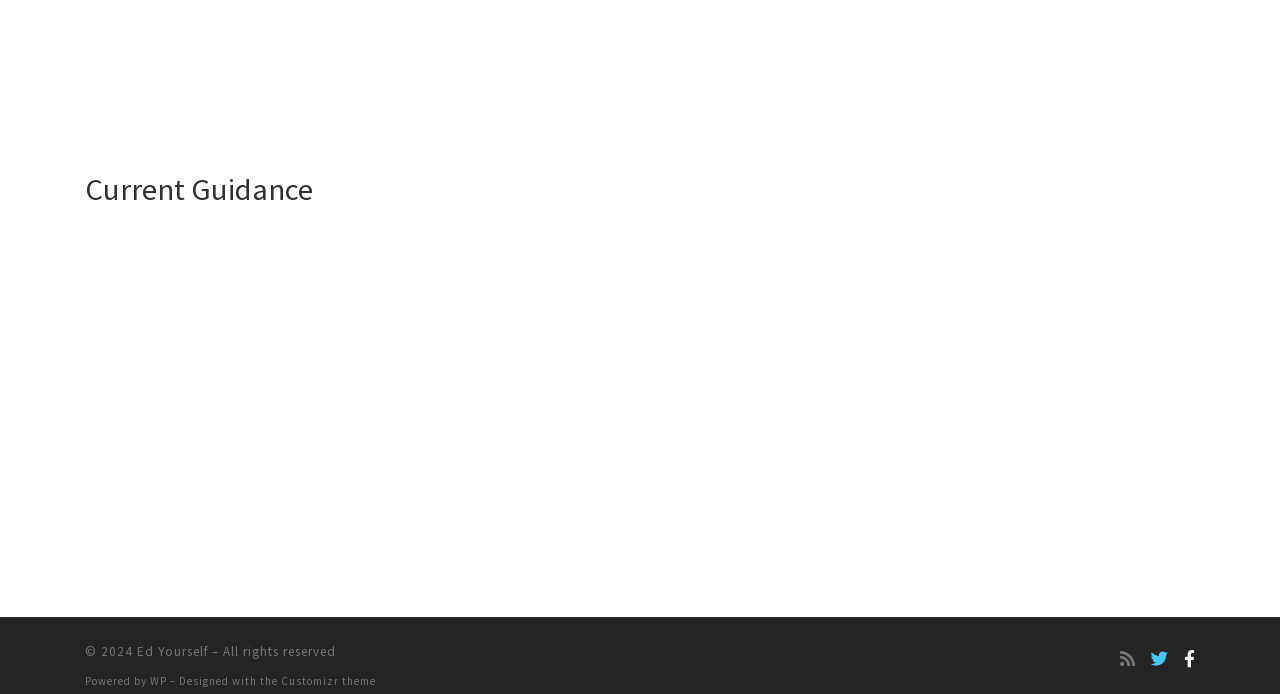Respond to the question below with a single word or phrase: What are the social media platforms to follow?

Twitter, Facebook